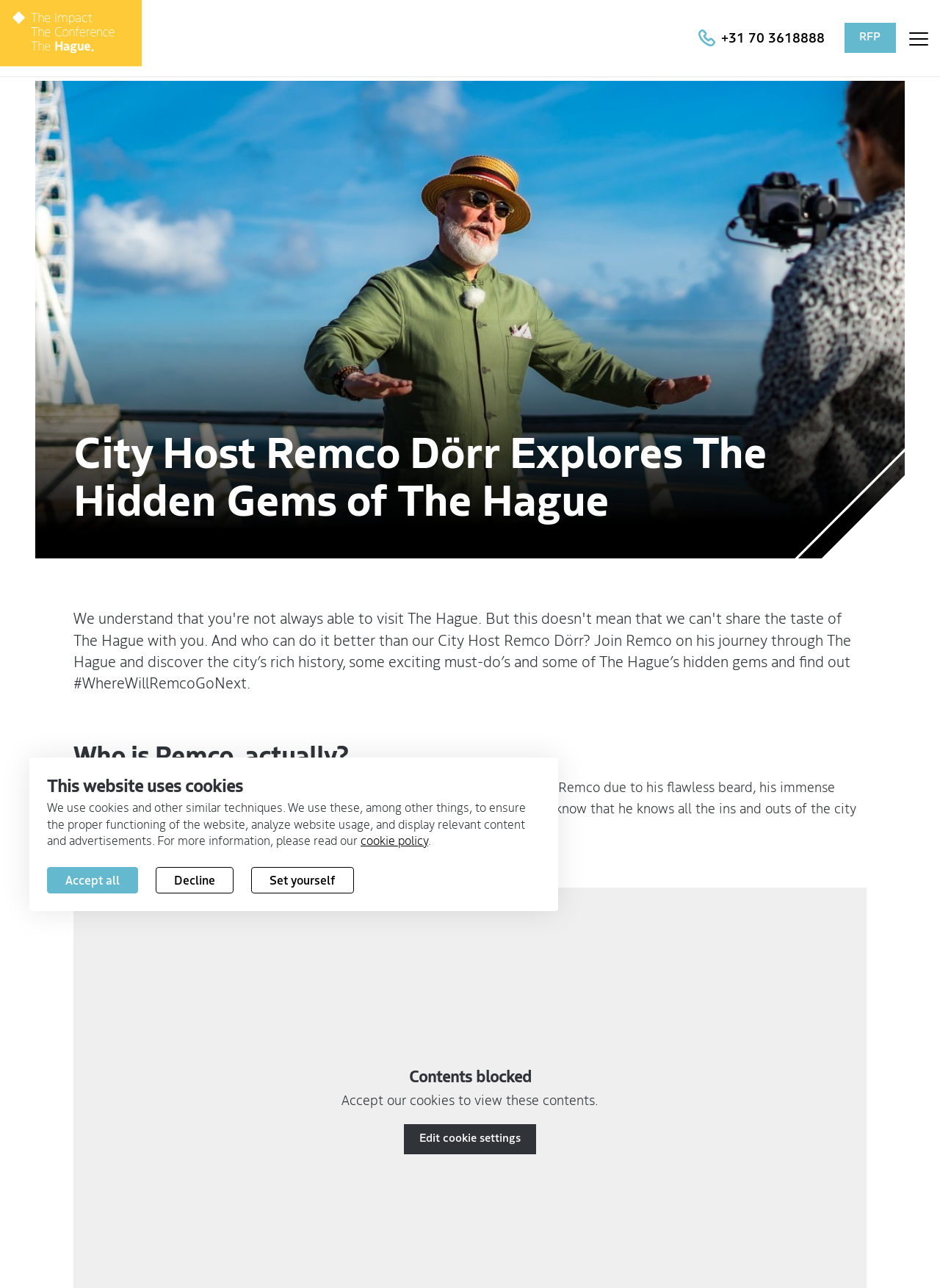Answer the question briefly using a single word or phrase: 
What is the name of the city Remco is exploring?

The Hague